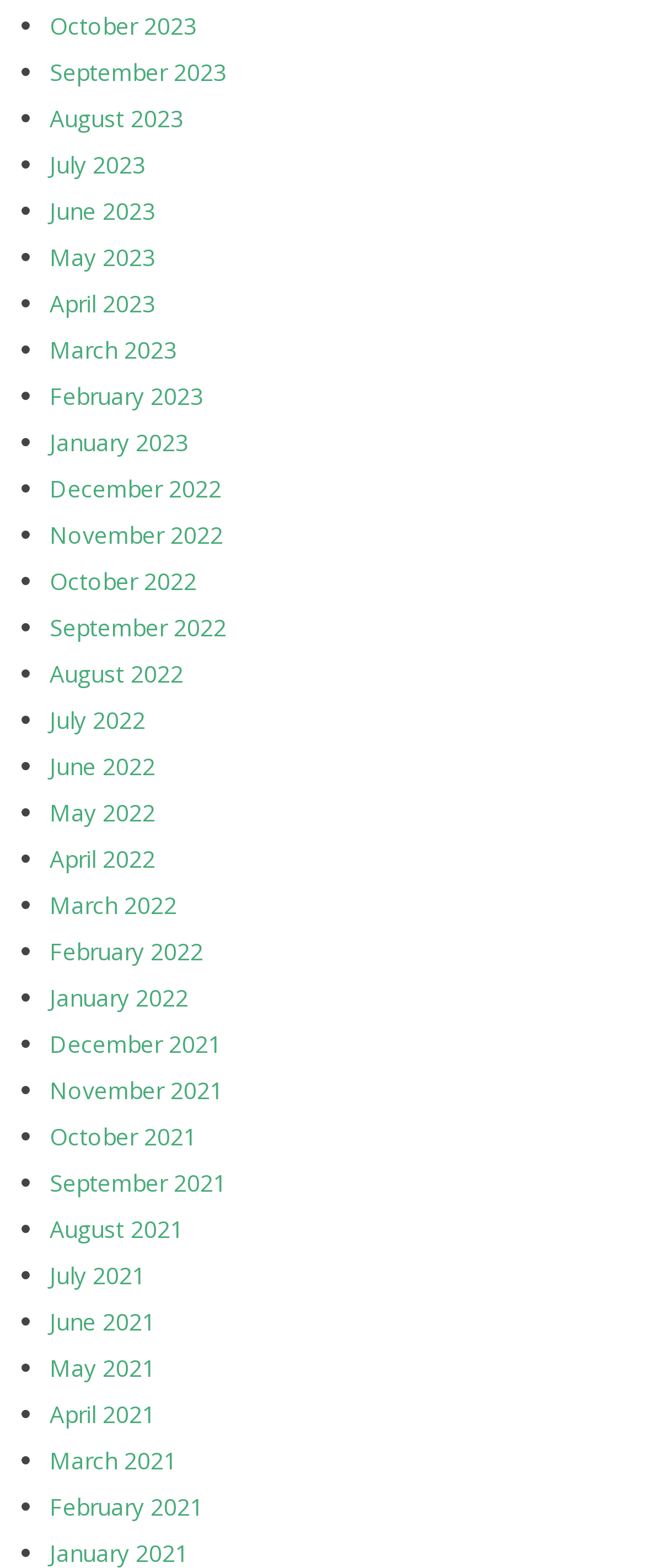Could you indicate the bounding box coordinates of the region to click in order to complete this instruction: "View September 2021".

[0.077, 0.744, 0.351, 0.764]